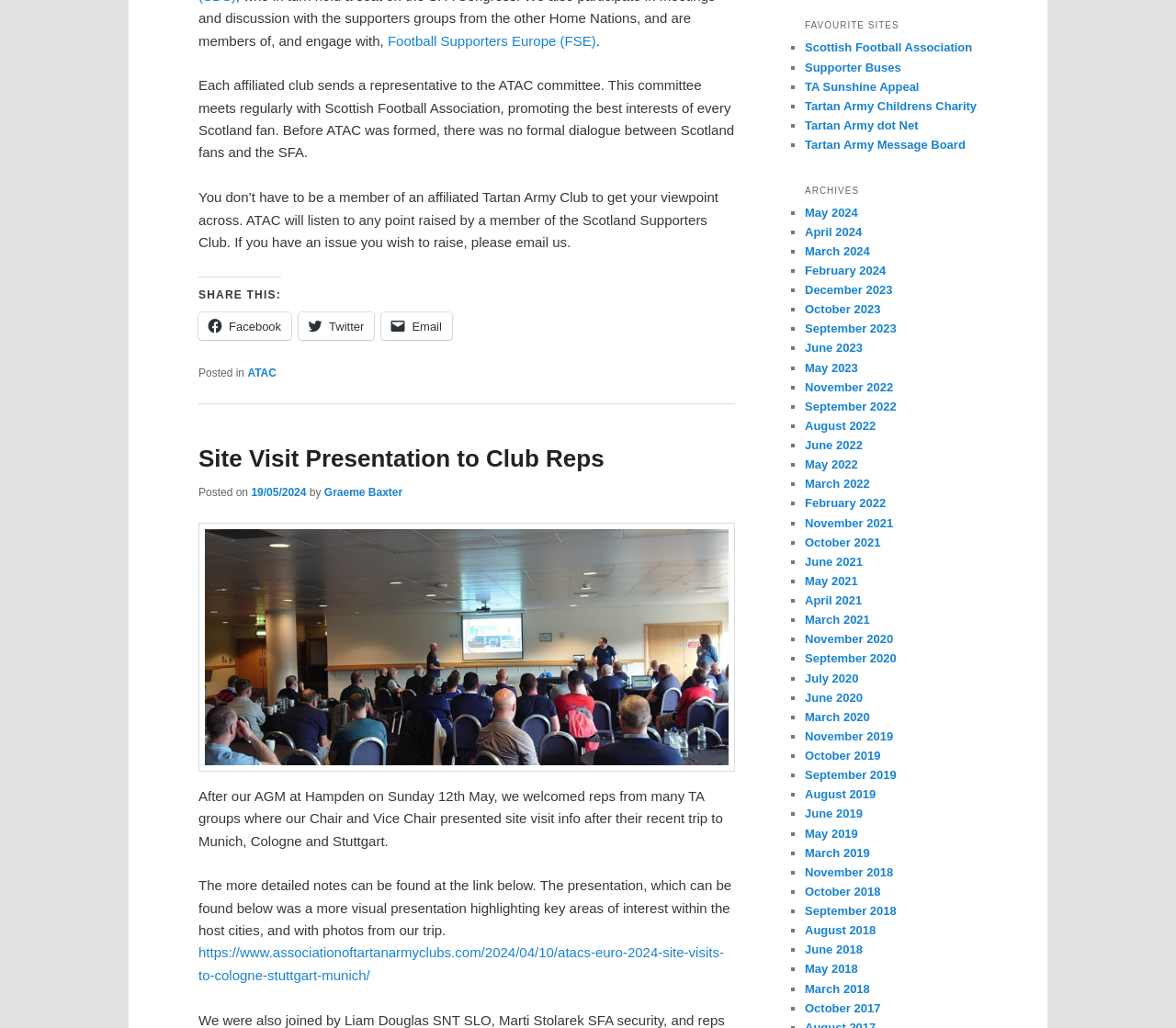Find the bounding box coordinates for the UI element that matches this description: "Dream11 cricket".

None